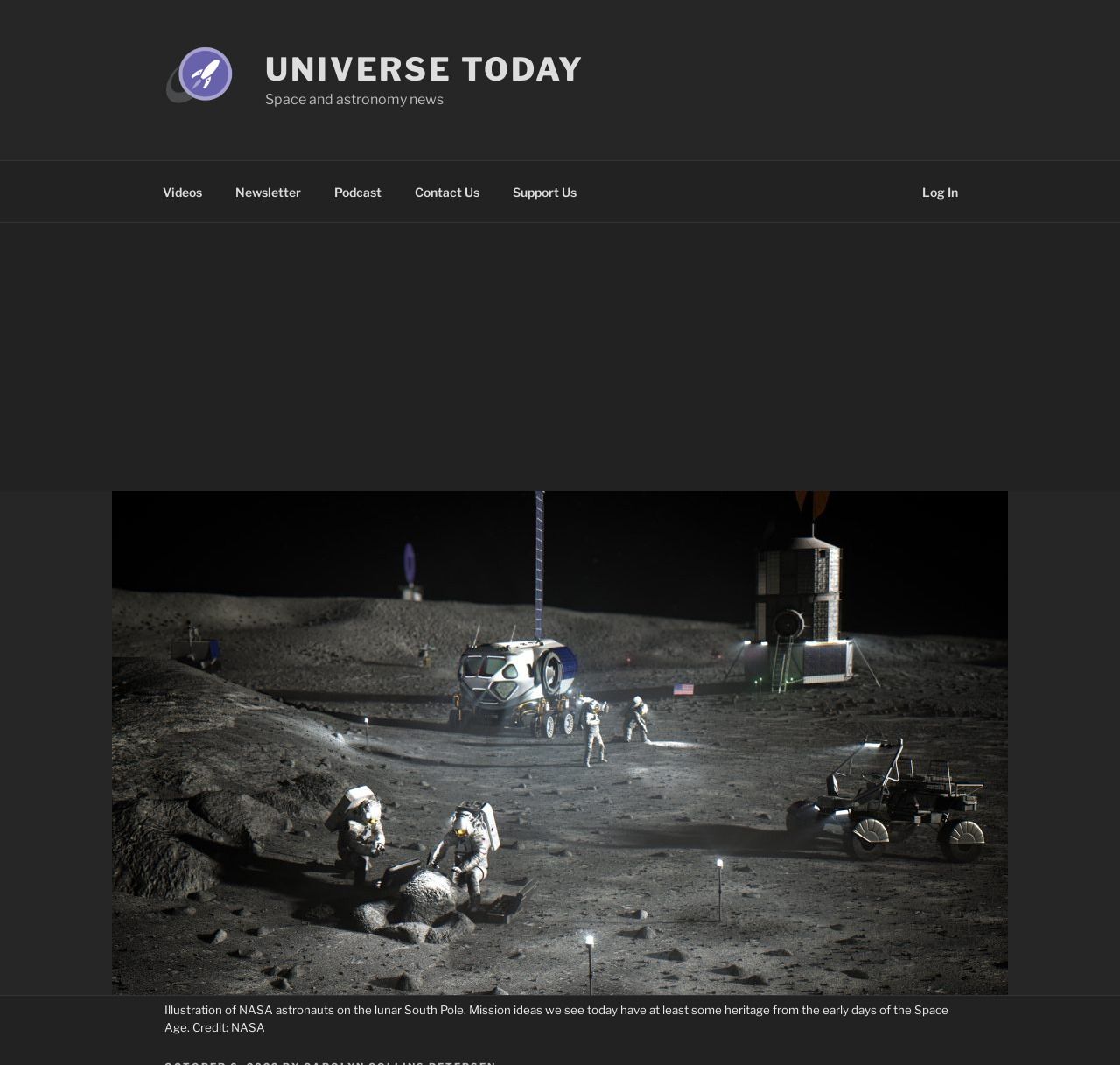Determine the bounding box coordinates of the clickable element to complete this instruction: "open Contact Us page". Provide the coordinates in the format of four float numbers between 0 and 1, [left, top, right, bottom].

[0.356, 0.16, 0.441, 0.2]